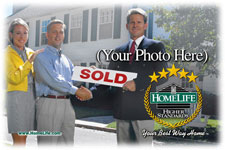Break down the image and describe each part extensively.

The image depicts a welcoming and professional scene featuring two happy clients alongside a real estate agent. They are standing in front of a suburban home with a "SOLD" sign prominently displayed, symbolizing the successful sale of the property. The atmosphere conveys a sense of achievement and satisfaction, highlighting the successful partnership in the home selling process. 

In the background, the well-maintained house reflects a warm, inviting aesthetic, contributing to the overall theme of accomplishment. The branding for HomeLife is featured at the bottom, reinforcing the company's commitment to high standards in real estate service. This image emphasizes the positive relationships and success that can emerge when real estate representatives are dedicated to understanding and fulfilling their clients' needs.